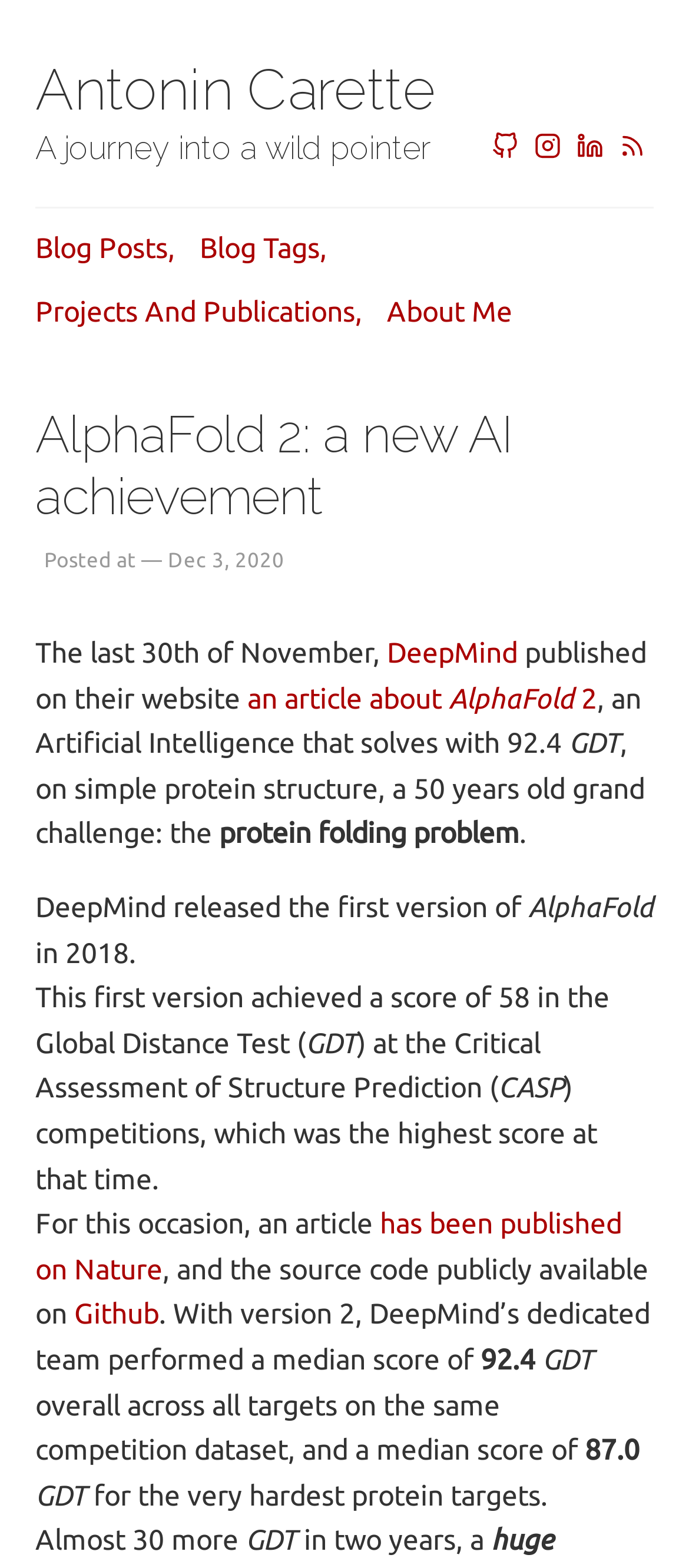Please find the bounding box coordinates of the element's region to be clicked to carry out this instruction: "Visit the Github page".

[0.703, 0.084, 0.764, 0.104]